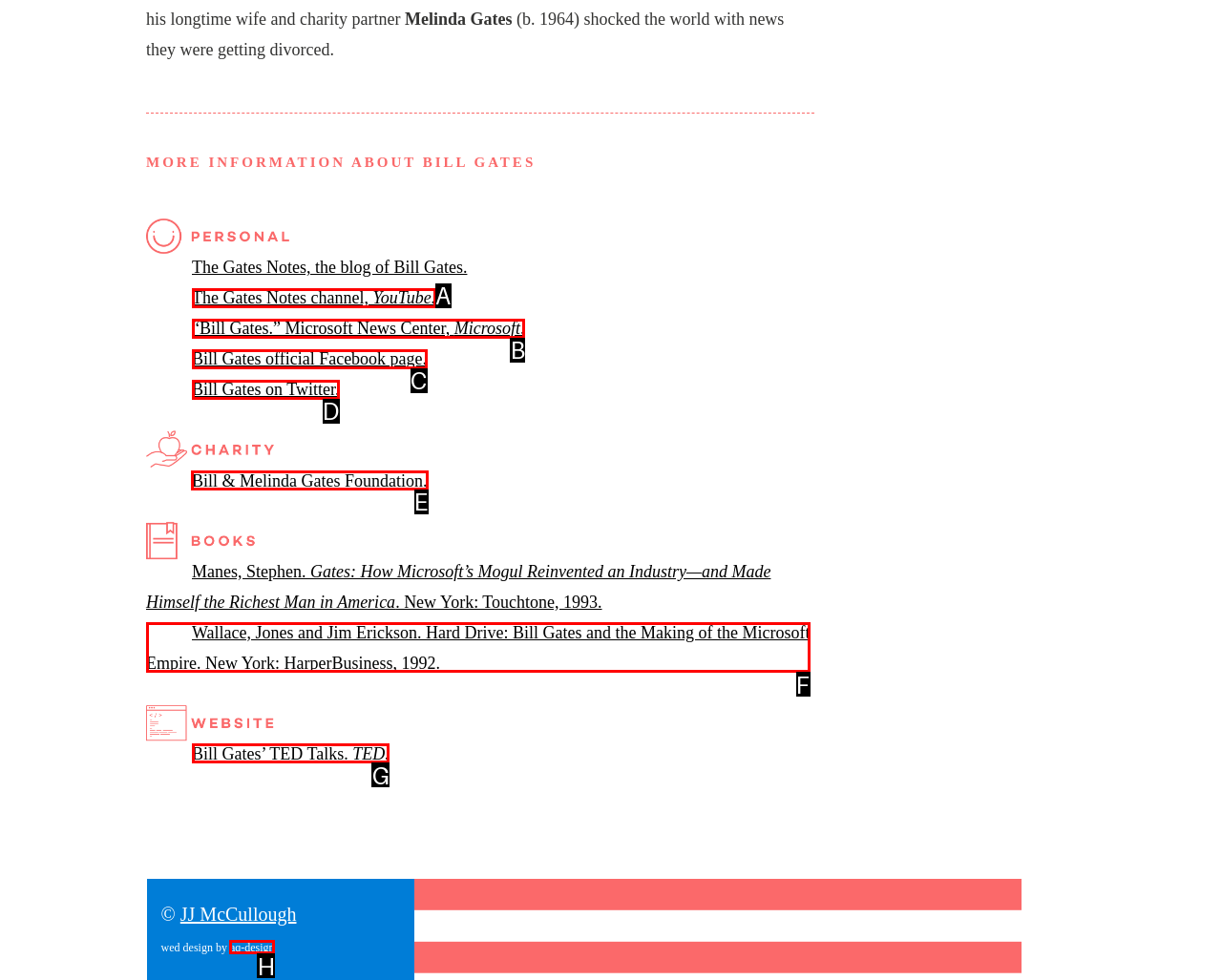Point out the HTML element I should click to achieve the following: Learn more about Bill & Melinda Gates Foundation Reply with the letter of the selected element.

E